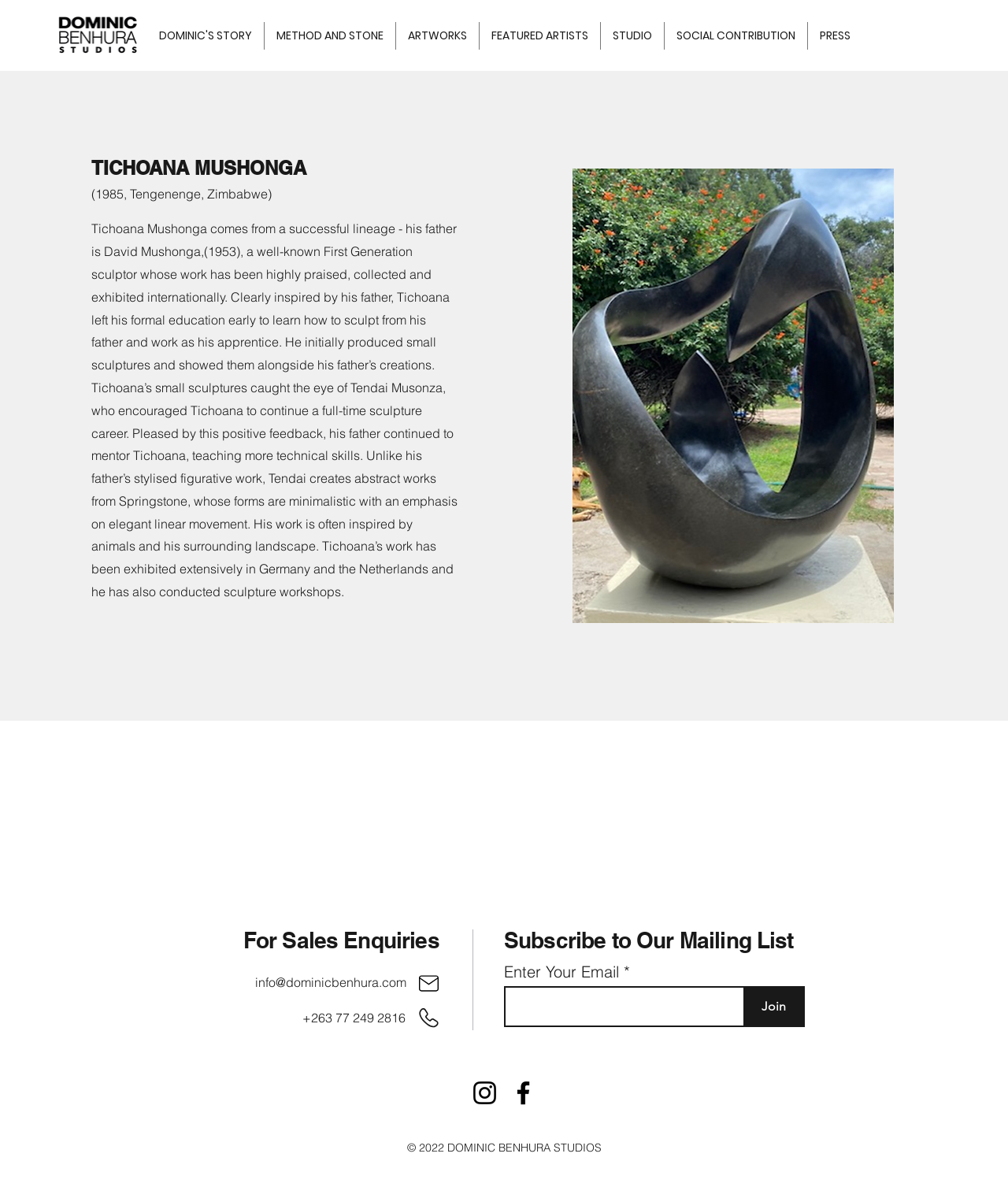What type of stone does Tichoana use for his sculptures?
Please provide a single word or phrase based on the screenshot.

Springstone